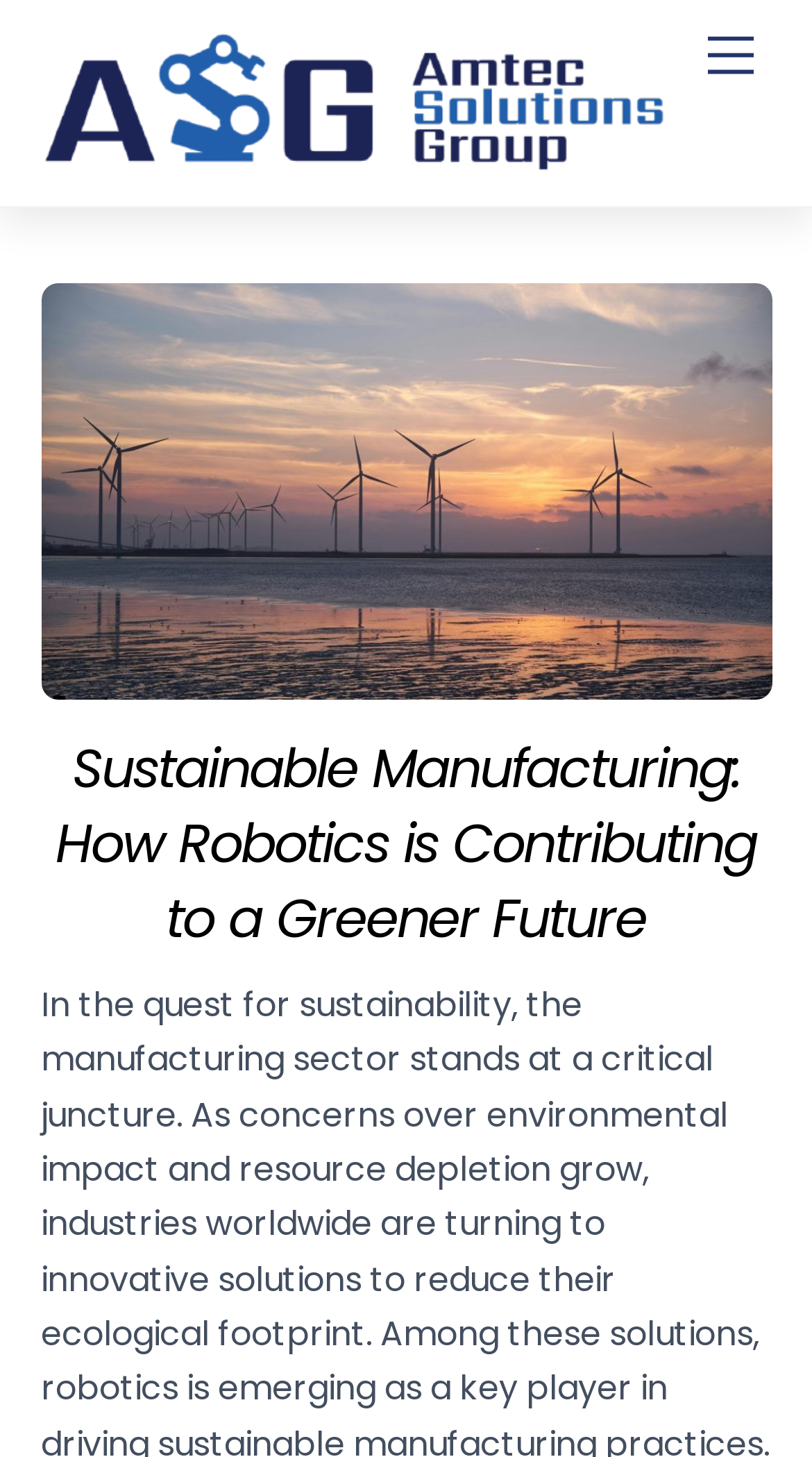What is the topic of the main article?
Please answer the question with a detailed response using the information from the screenshot.

The main article's topic can be determined by looking at the heading 'Sustainable Manufacturing: How Robotics is Contributing to a Greener Future'. This heading is prominently displayed on the webpage, indicating that it is the main topic of the article.